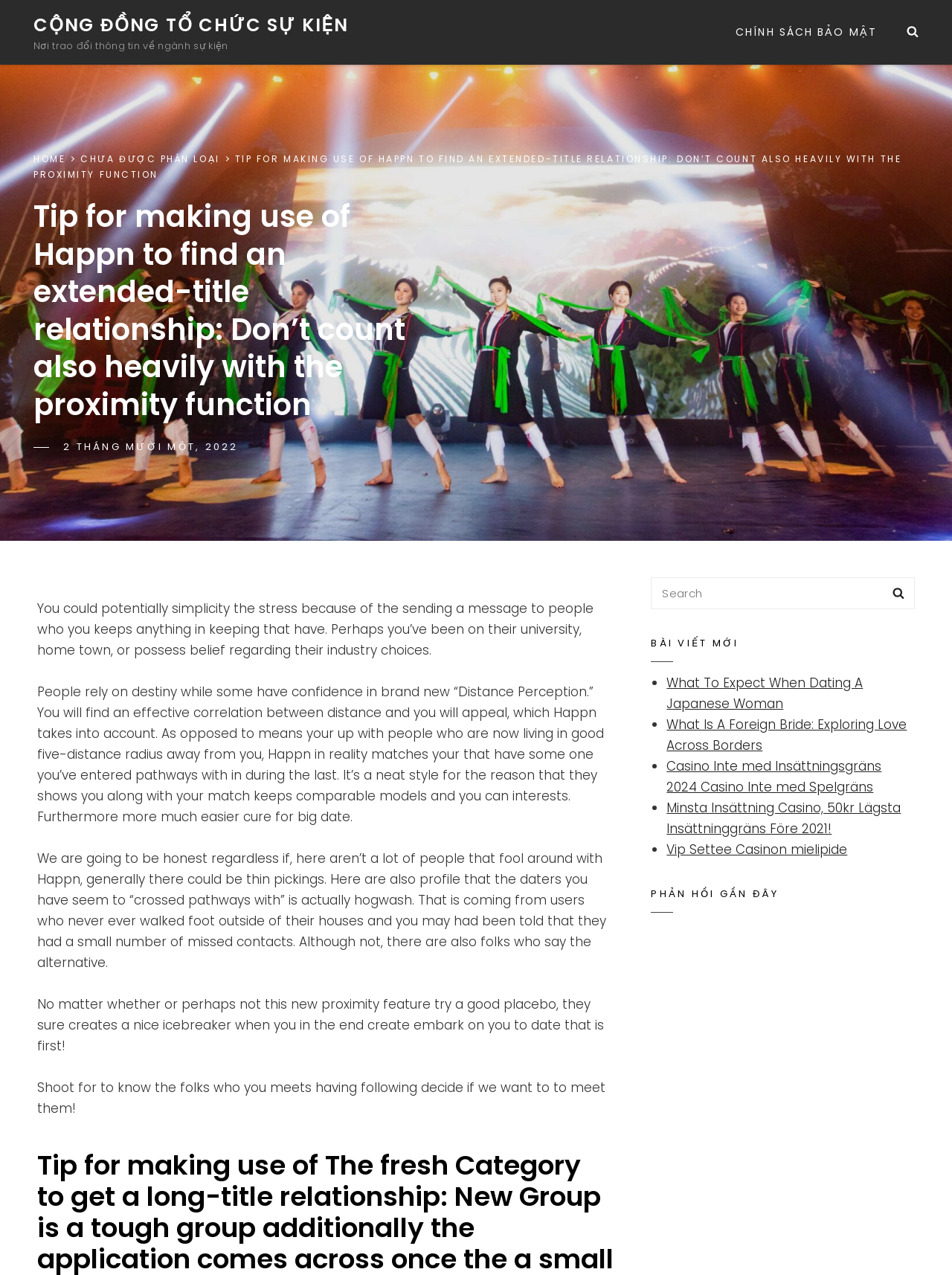Find the bounding box coordinates for the area you need to click to carry out the instruction: "Click the 'CHÍNH SÁCH BẢO MẬT' link". The coordinates should be four float numbers between 0 and 1, indicated as [left, top, right, bottom].

[0.753, 0.0, 0.941, 0.051]